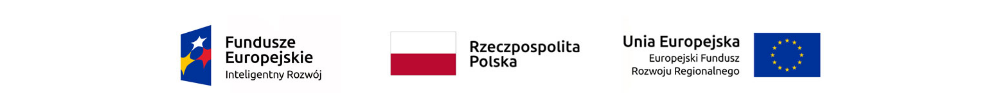What is the purpose of the 'Unia Europejska' logo?
Utilize the information in the image to give a detailed answer to the question.

The 'Unia Europejska' logo is placed on the right side of the image, highlighting the European Union's commitment to regional development through its funding mechanisms. This logo represents the EU's role in promoting growth and innovation in various sectors.